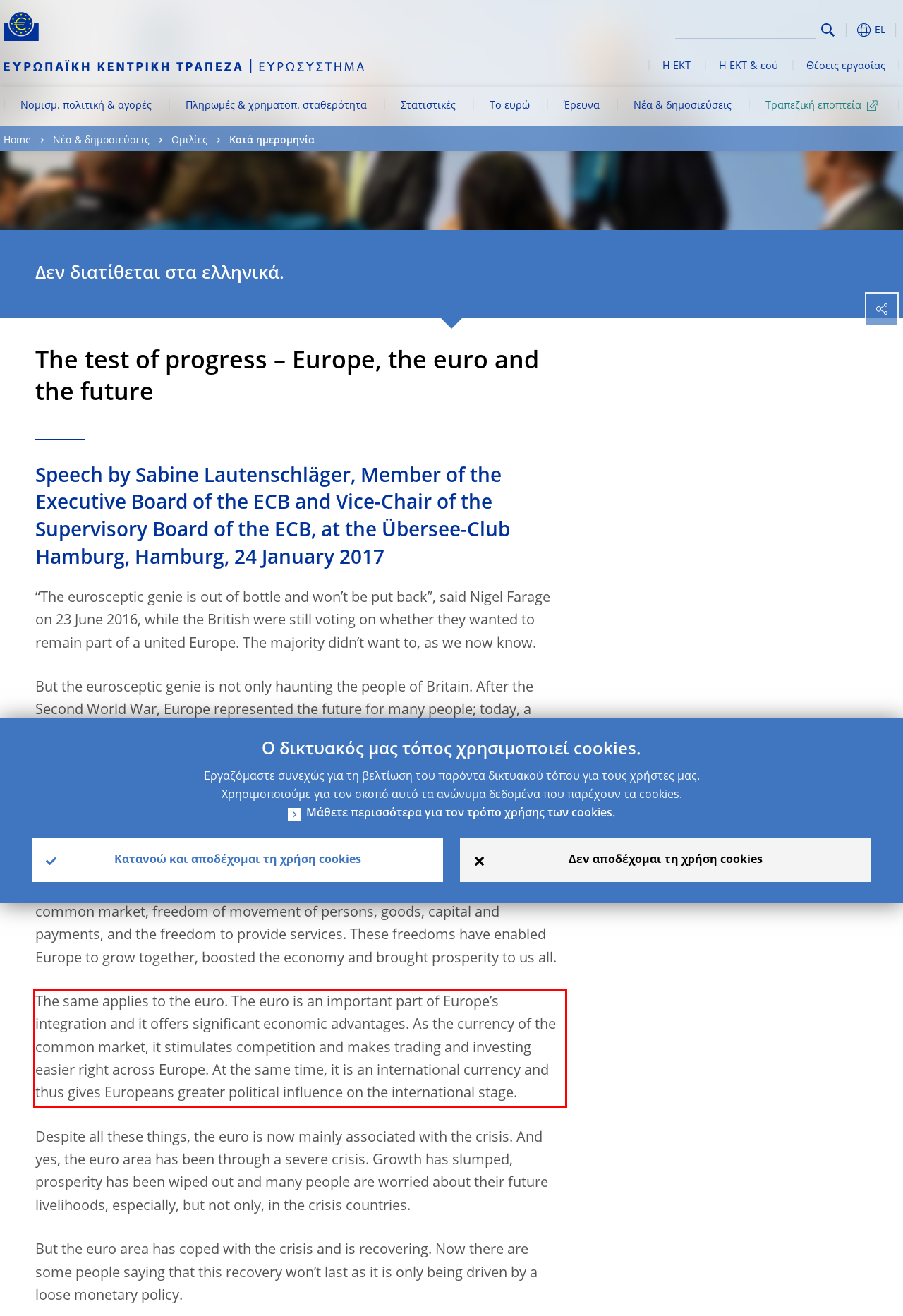You are presented with a webpage screenshot featuring a red bounding box. Perform OCR on the text inside the red bounding box and extract the content.

The same applies to the euro. The euro is an important part of Europe’s integration and it offers significant economic advantages. As the currency of the common market, it stimulates competition and makes trading and investing easier right across Europe. At the same time, it is an international currency and thus gives Europeans greater political influence on the international stage.